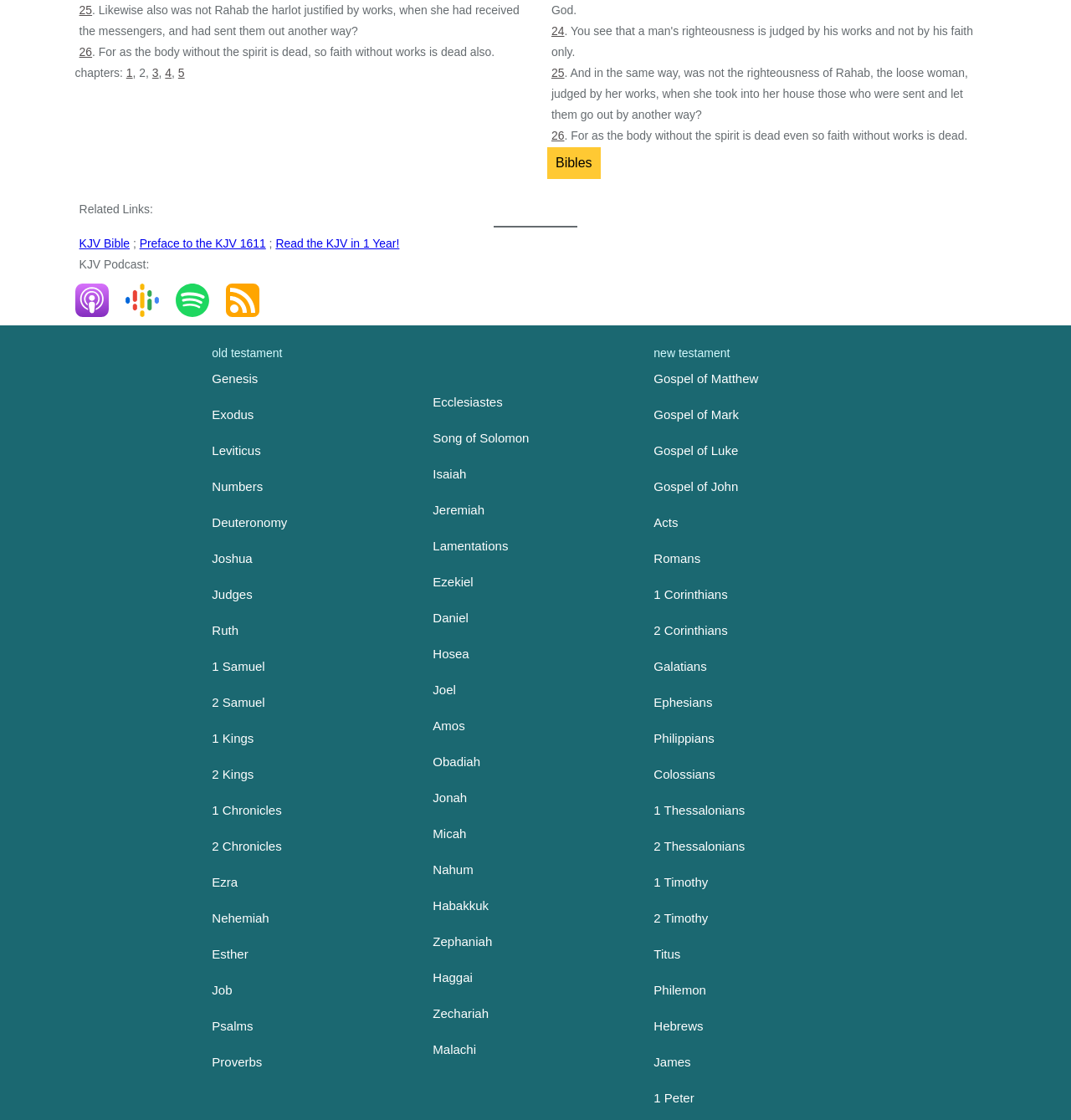Kindly determine the bounding box coordinates of the area that needs to be clicked to fulfill this instruction: "Click on the 'Genesis' link".

[0.198, 0.322, 0.241, 0.354]